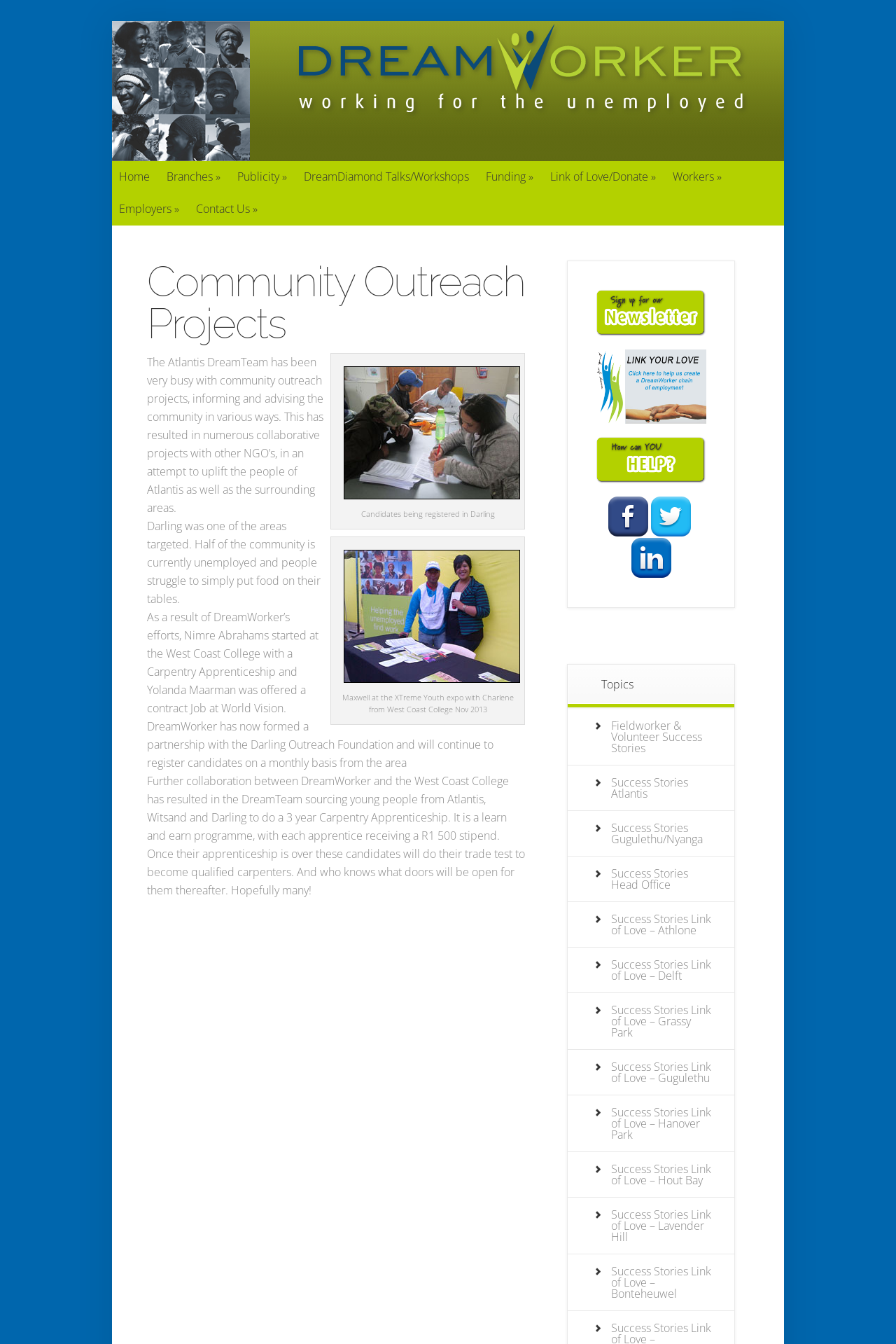Please find the bounding box coordinates (top-left x, top-left y, bottom-right x, bottom-right y) in the screenshot for the UI element described as follows: WorkersWorkers

[0.743, 0.12, 0.813, 0.143]